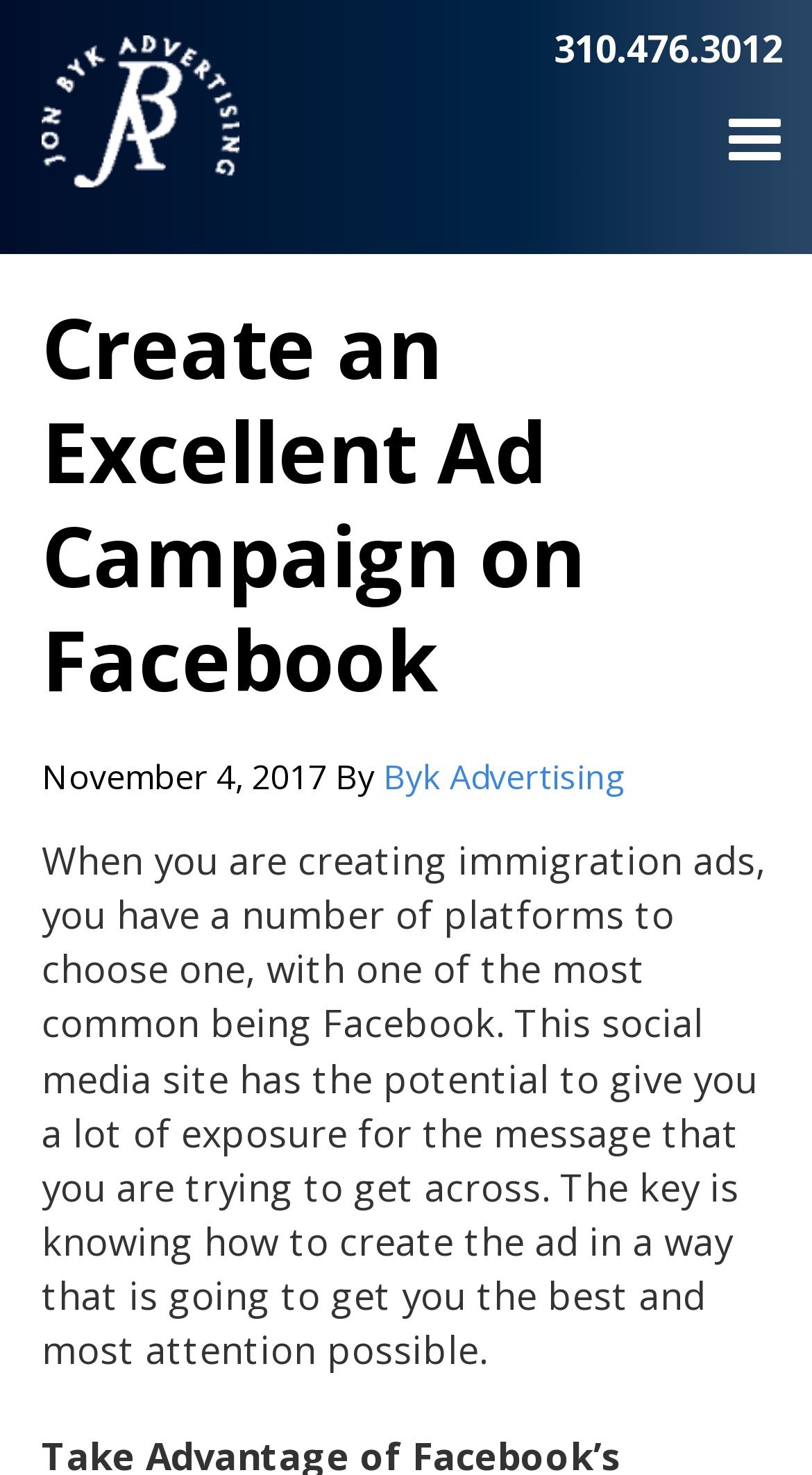Identify the primary heading of the webpage and provide its text.

Create an Excellent Ad Campaign on Facebook